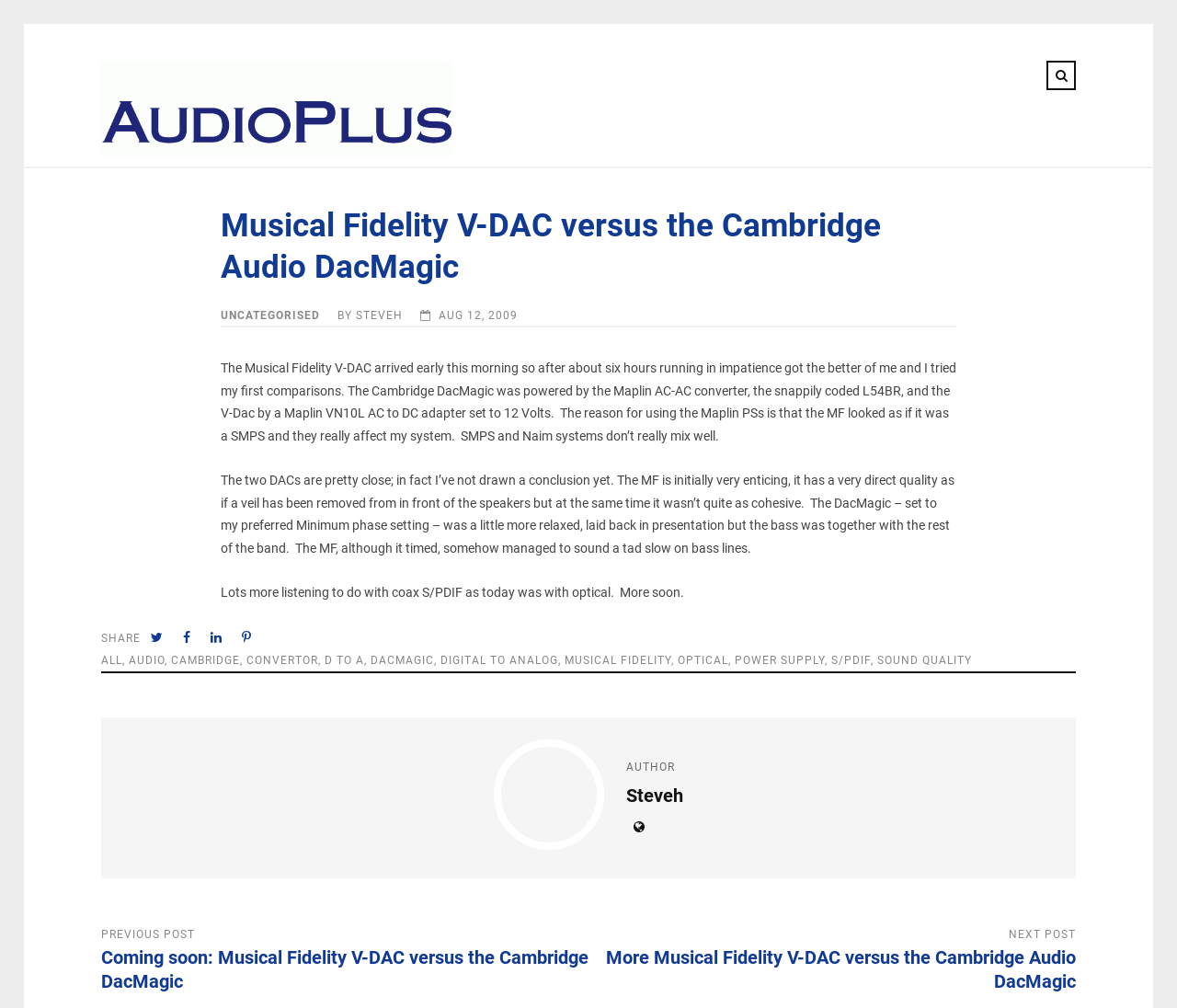Determine the bounding box of the UI component based on this description: "Steveh". The bounding box coordinates should be four float values between 0 and 1, i.e., [left, top, right, bottom].

[0.302, 0.306, 0.342, 0.319]